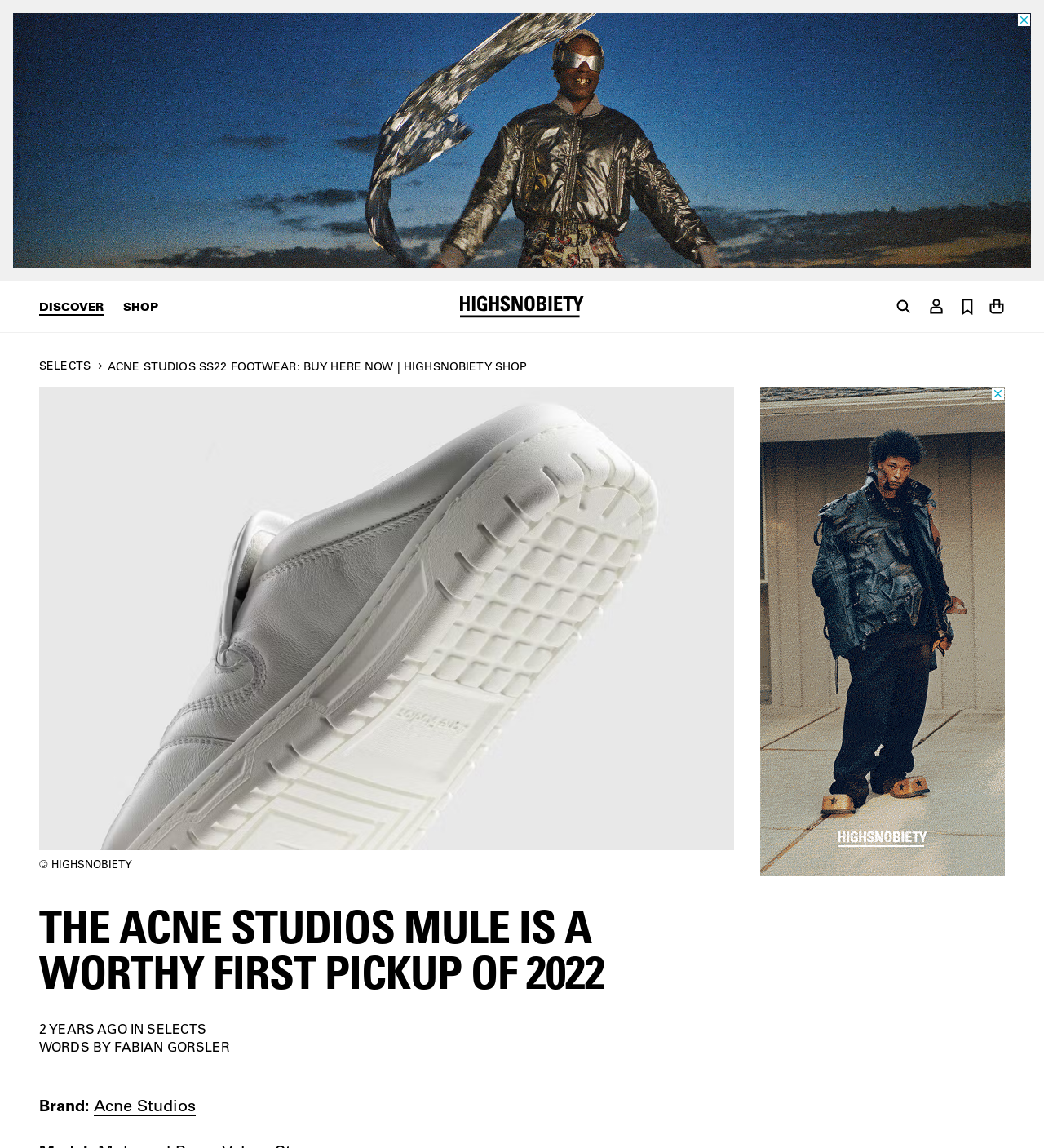Can you determine the bounding box coordinates of the area that needs to be clicked to fulfill the following instruction: "Go to search"?

[0.858, 0.26, 0.873, 0.275]